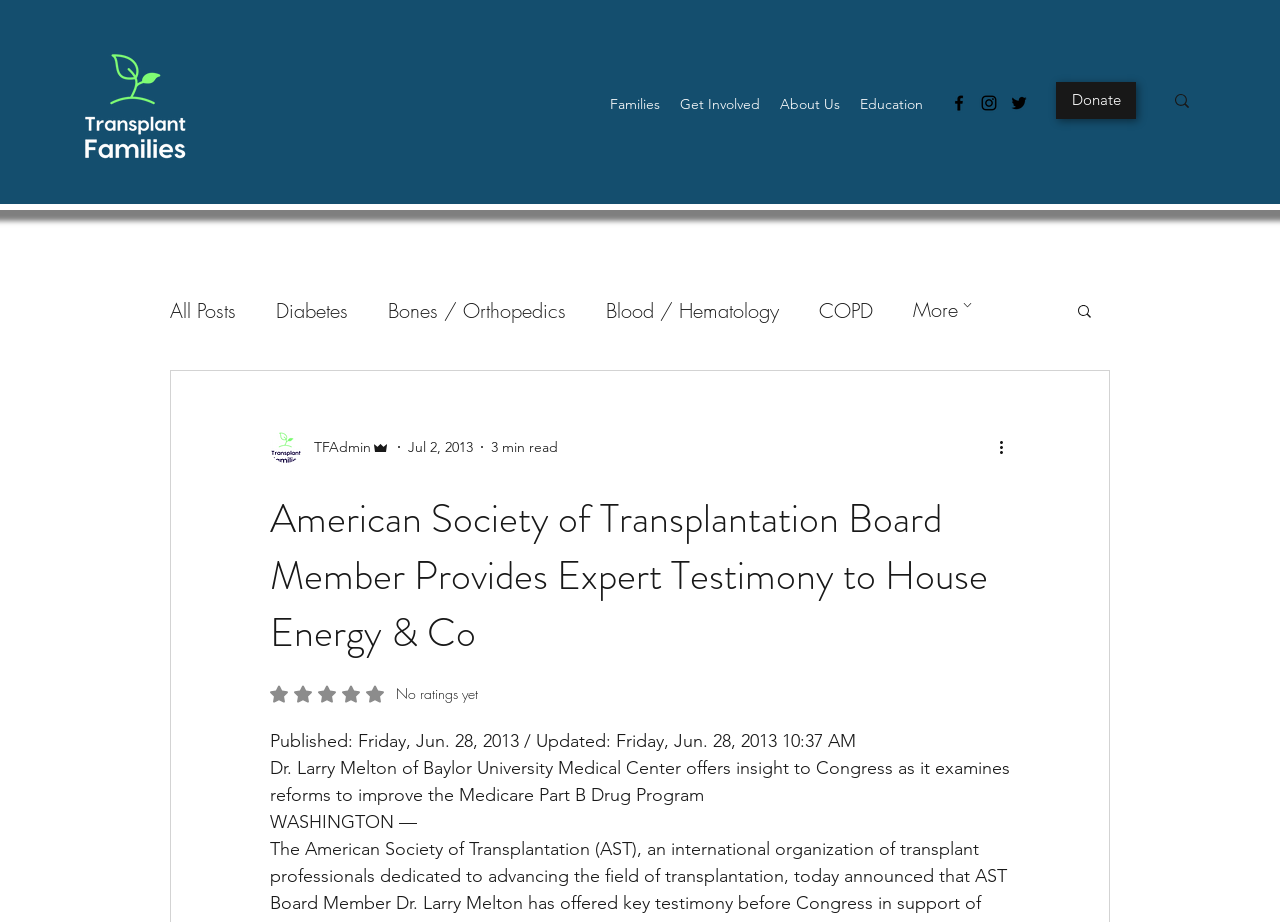Where did the event take place? Using the information from the screenshot, answer with a single word or phrase.

Washington